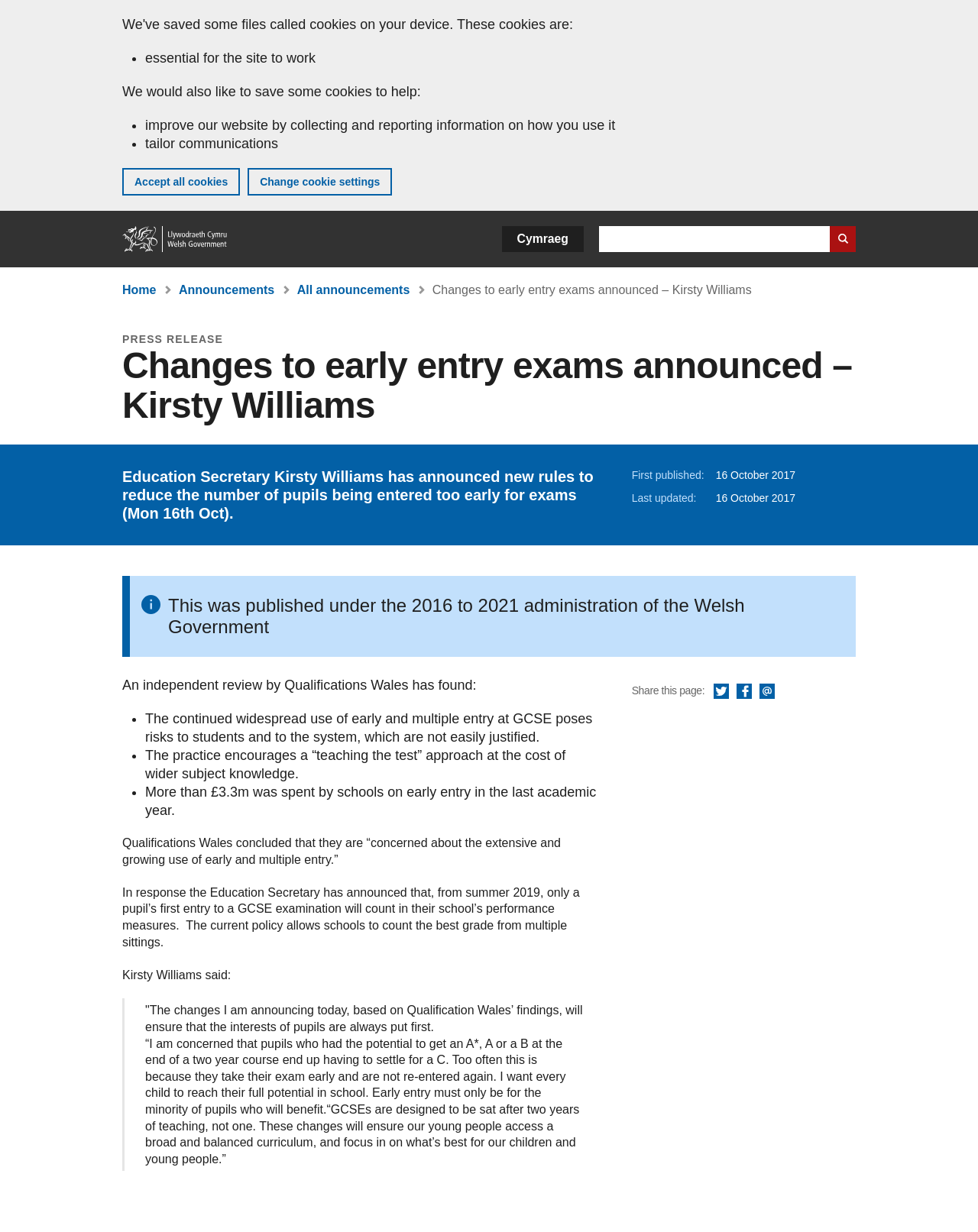What is the purpose of the new rules announced by the Education Secretary?
Based on the image, answer the question in a detailed manner.

I inferred the answer by understanding the context of the webpage, which discusses the announcement of new rules by the Education Secretary. The rules aim to reduce the number of pupils being entered too early for exams, as stated in the sentence 'Education Secretary Kirsty Williams has announced new rules to reduce the number of pupils being entered too early for exams (Mon 16th Oct).'.